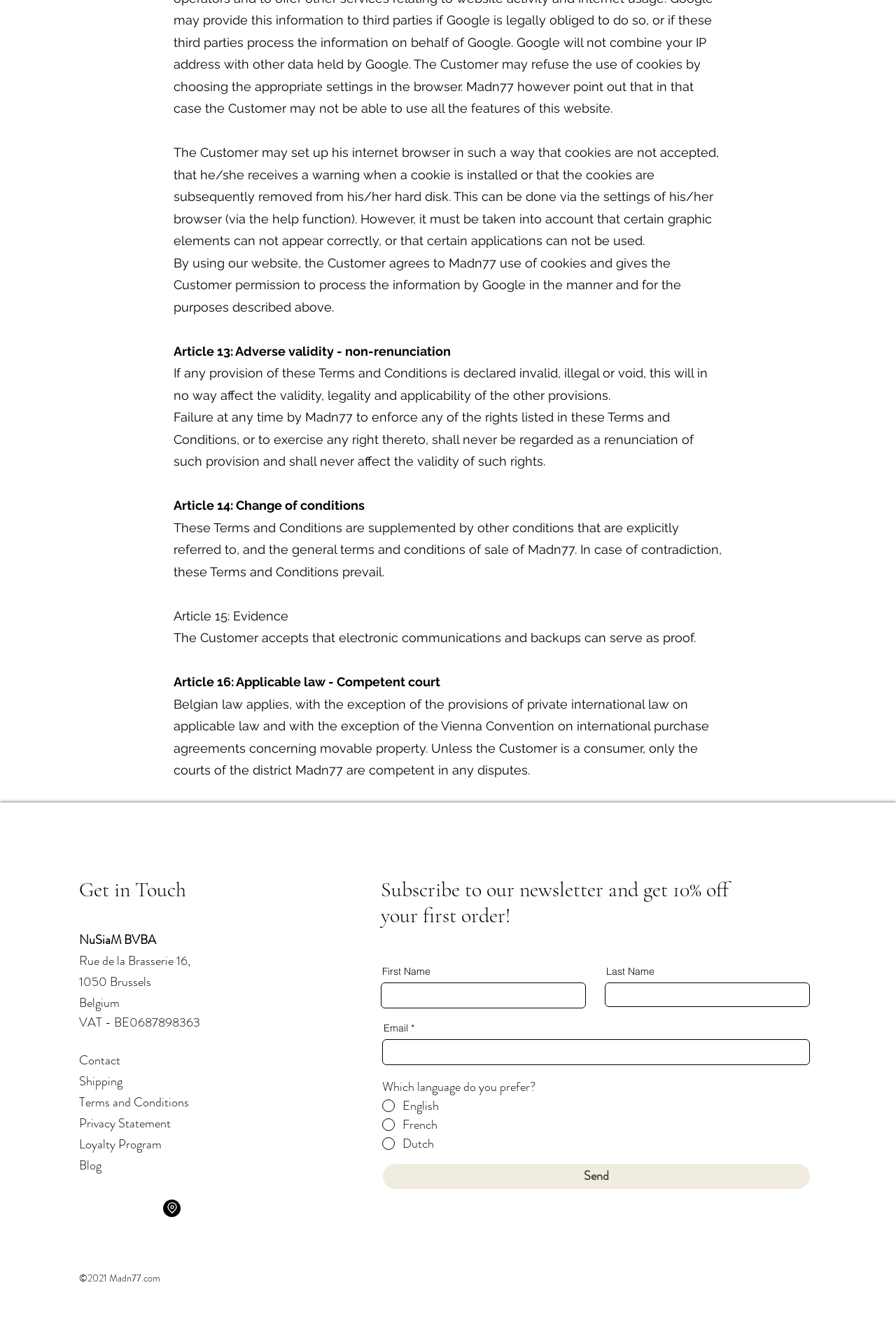What is the VAT number of the company?
Please provide a single word or phrase based on the screenshot.

BE0687898363